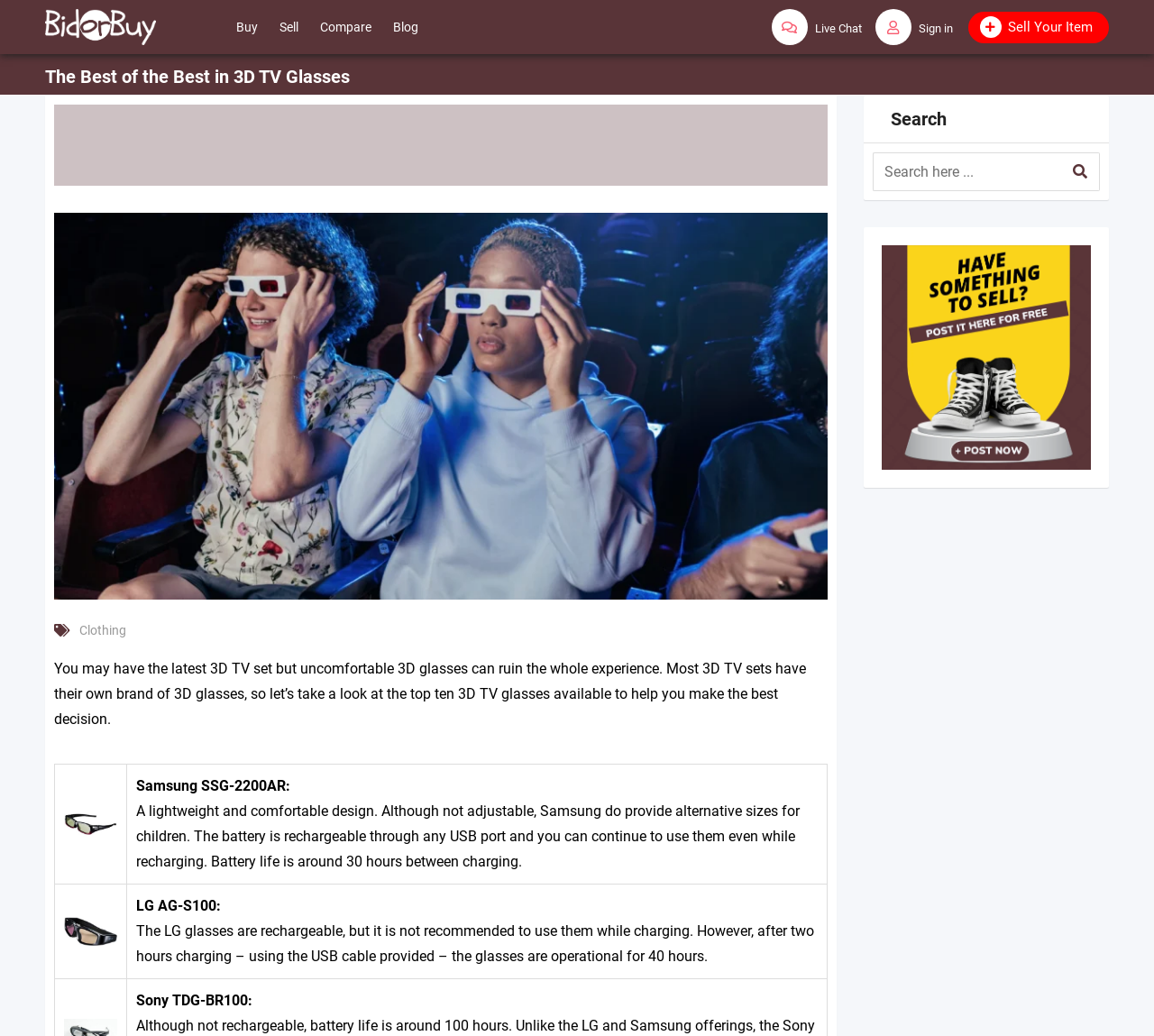Please examine the image and provide a detailed answer to the question: What is the main topic of this webpage?

The webpage is focused on discussing the best 3D TV glasses available, as indicated by the heading 'The Best of the Best in 3D TV Glasses' and the static text that follows, which compares different brands of 3D TV glasses.